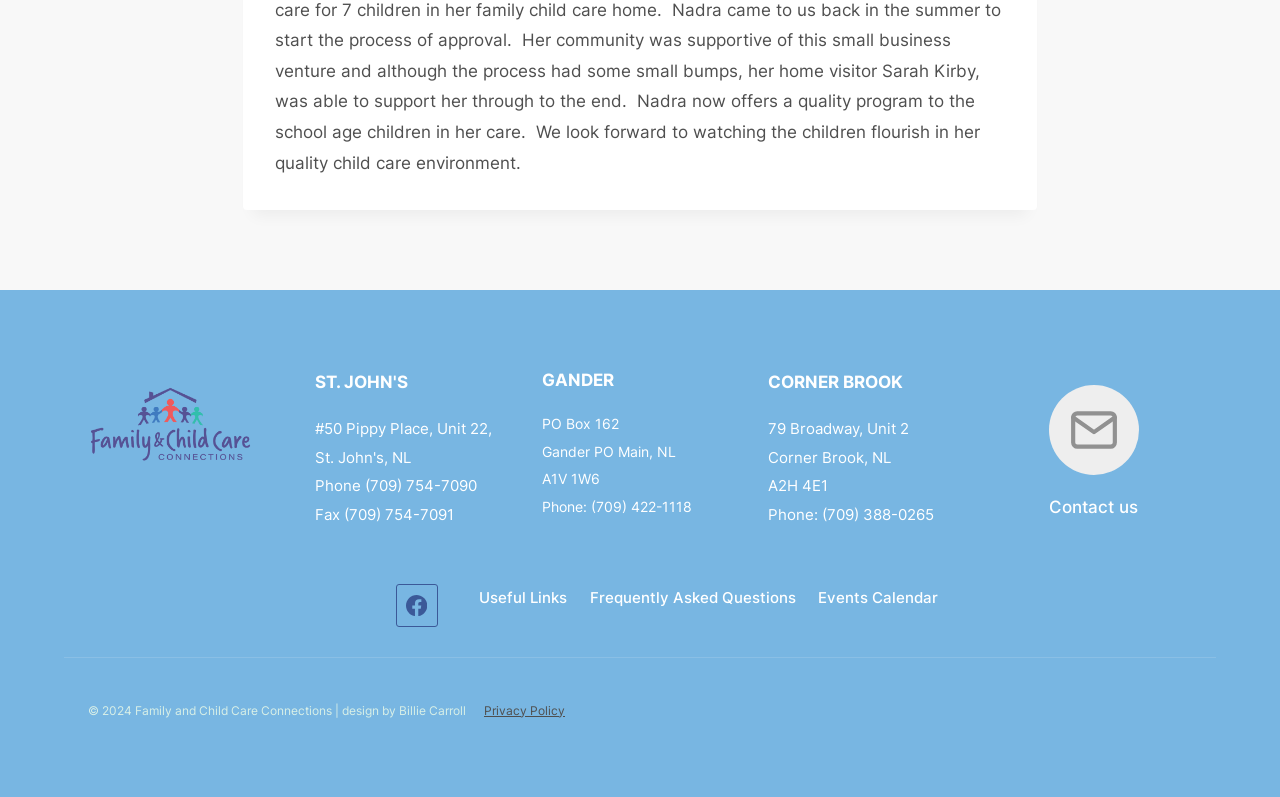Can you find the bounding box coordinates for the UI element given this description: "Facebook"? Provide the coordinates as four float numbers between 0 and 1: [left, top, right, bottom].

[0.309, 0.733, 0.342, 0.786]